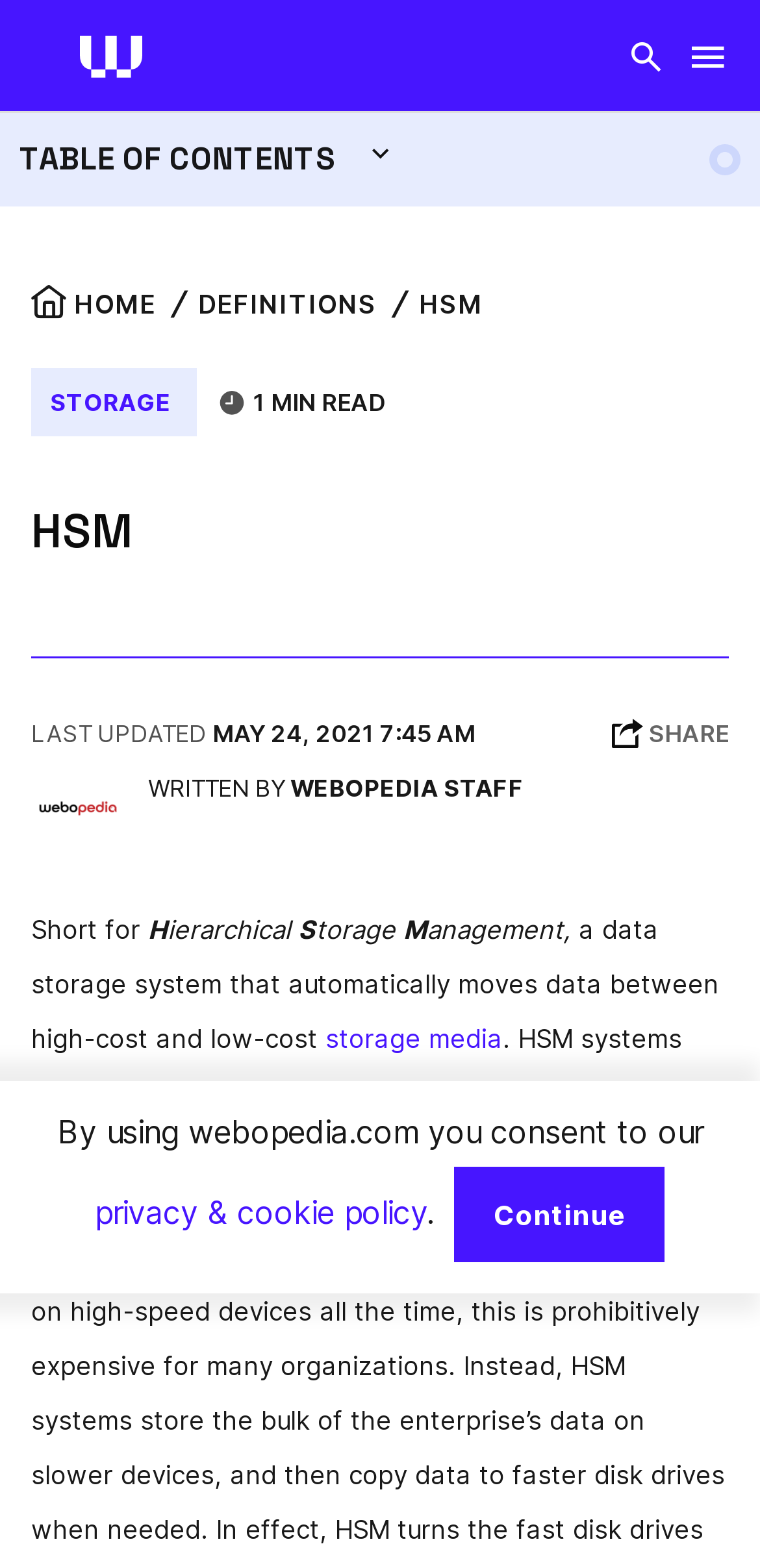Determine the bounding box coordinates for the UI element described. Format the coordinates as (top-left x, top-left y, bottom-right x, bottom-right y) and ensure all values are between 0 and 1. Element description: Webopedia Staff

[0.382, 0.493, 0.754, 0.511]